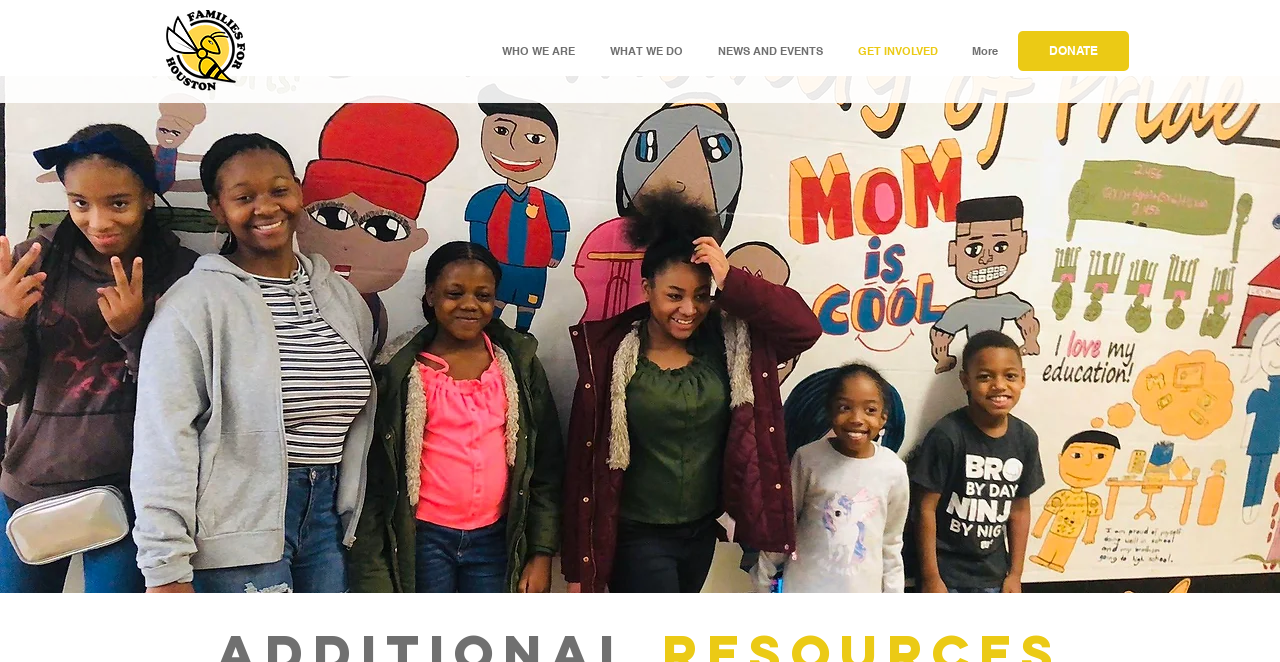Respond to the following query with just one word or a short phrase: 
How many links are in the main navigation menu?

5